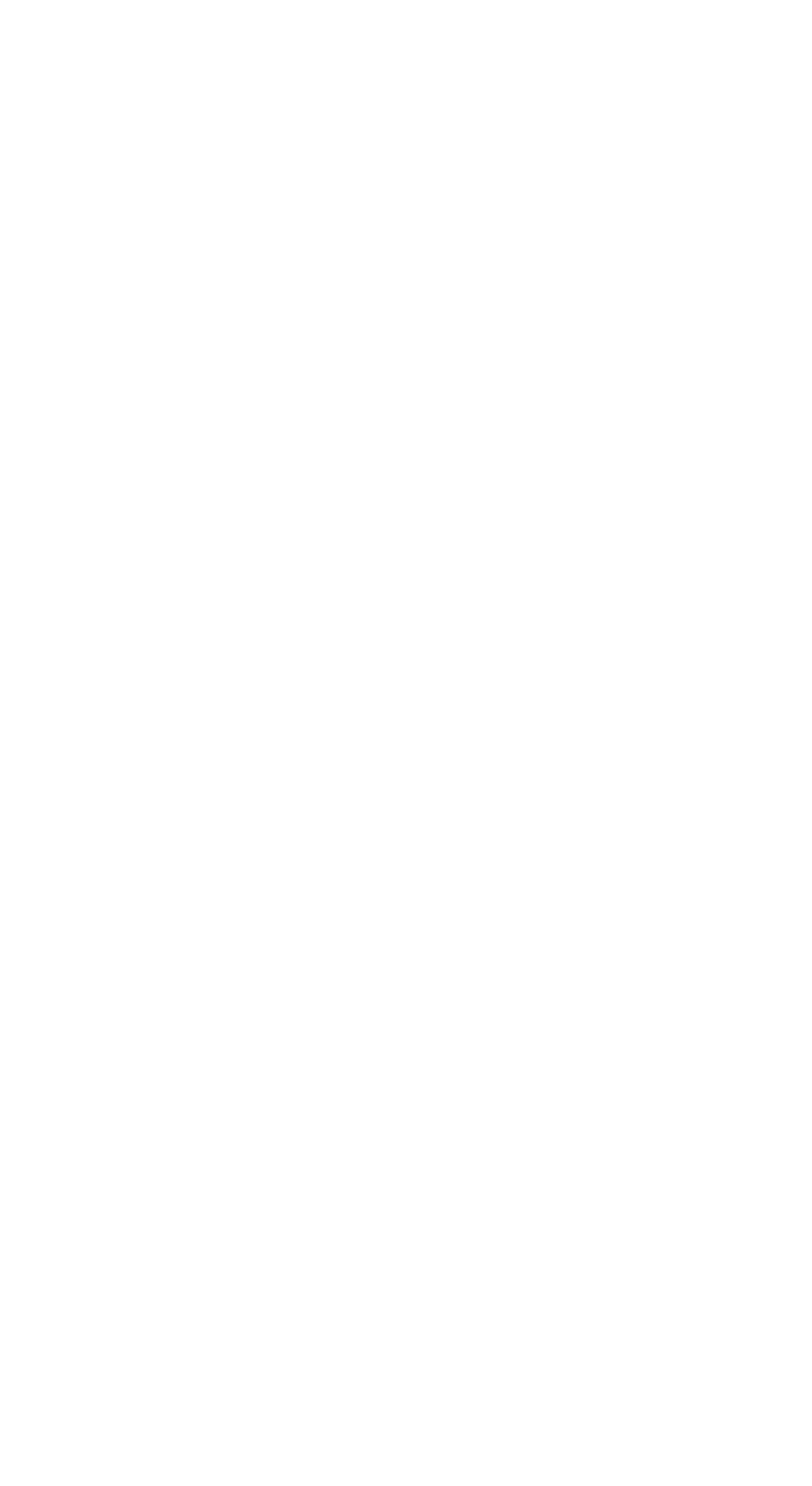What is the last legal notice link?
Please answer the question as detailed as possible based on the image.

The last legal notice link is 'UK Notices', which is located at the bottom of the page under the 'LEGAL NOTICES' heading.